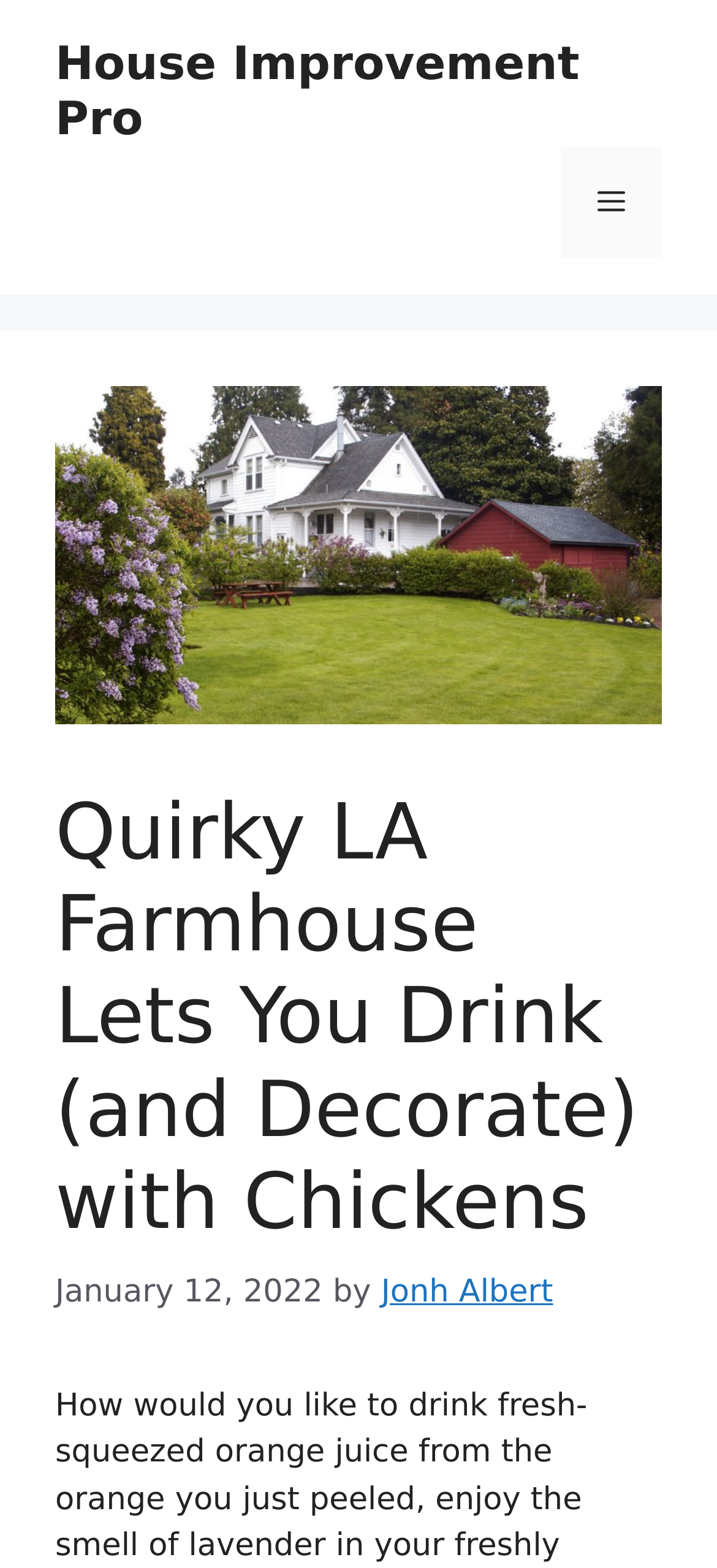Bounding box coordinates should be provided in the format (top-left x, top-left y, bottom-right x, bottom-right y) with all values between 0 and 1. Identify the bounding box for this UI element: alt="RDOS Logo"

None